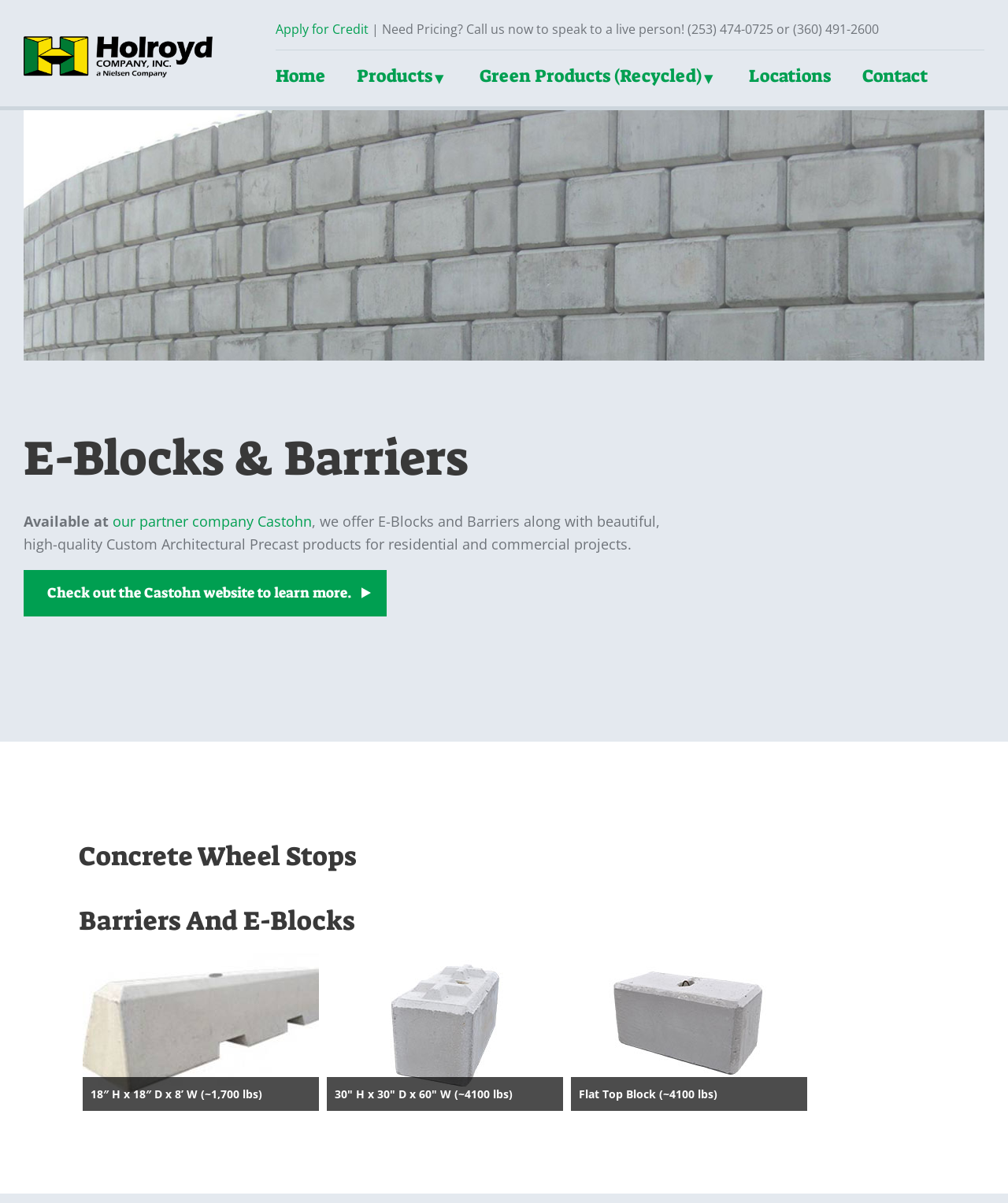Locate the bounding box coordinates of the area you need to click to fulfill this instruction: 'Click the Apply for Credit link'. The coordinates must be in the form of four float numbers ranging from 0 to 1: [left, top, right, bottom].

[0.023, 0.277, 0.149, 0.315]